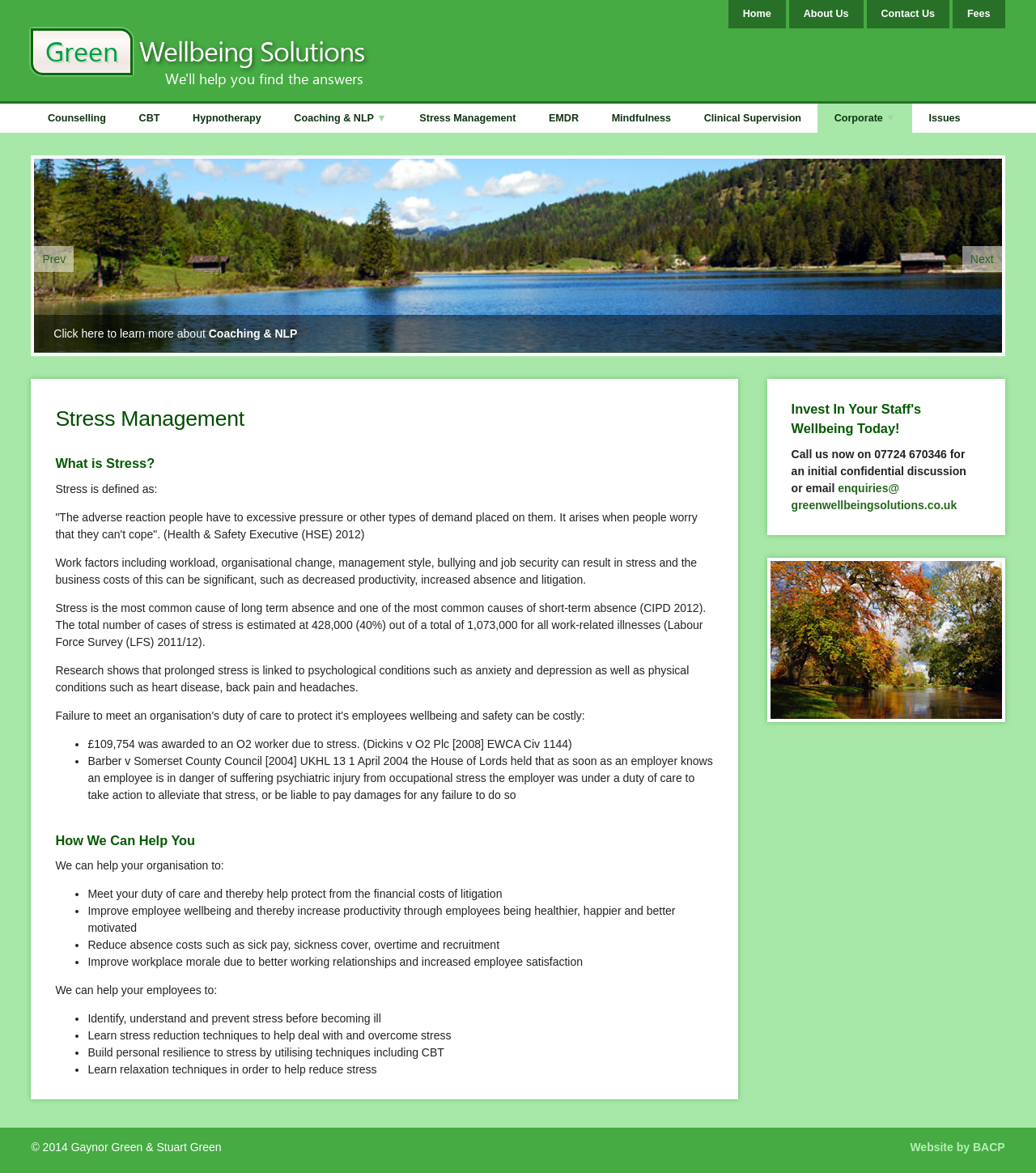Locate the headline of the webpage and generate its content.

Green Wellbeing Solutions